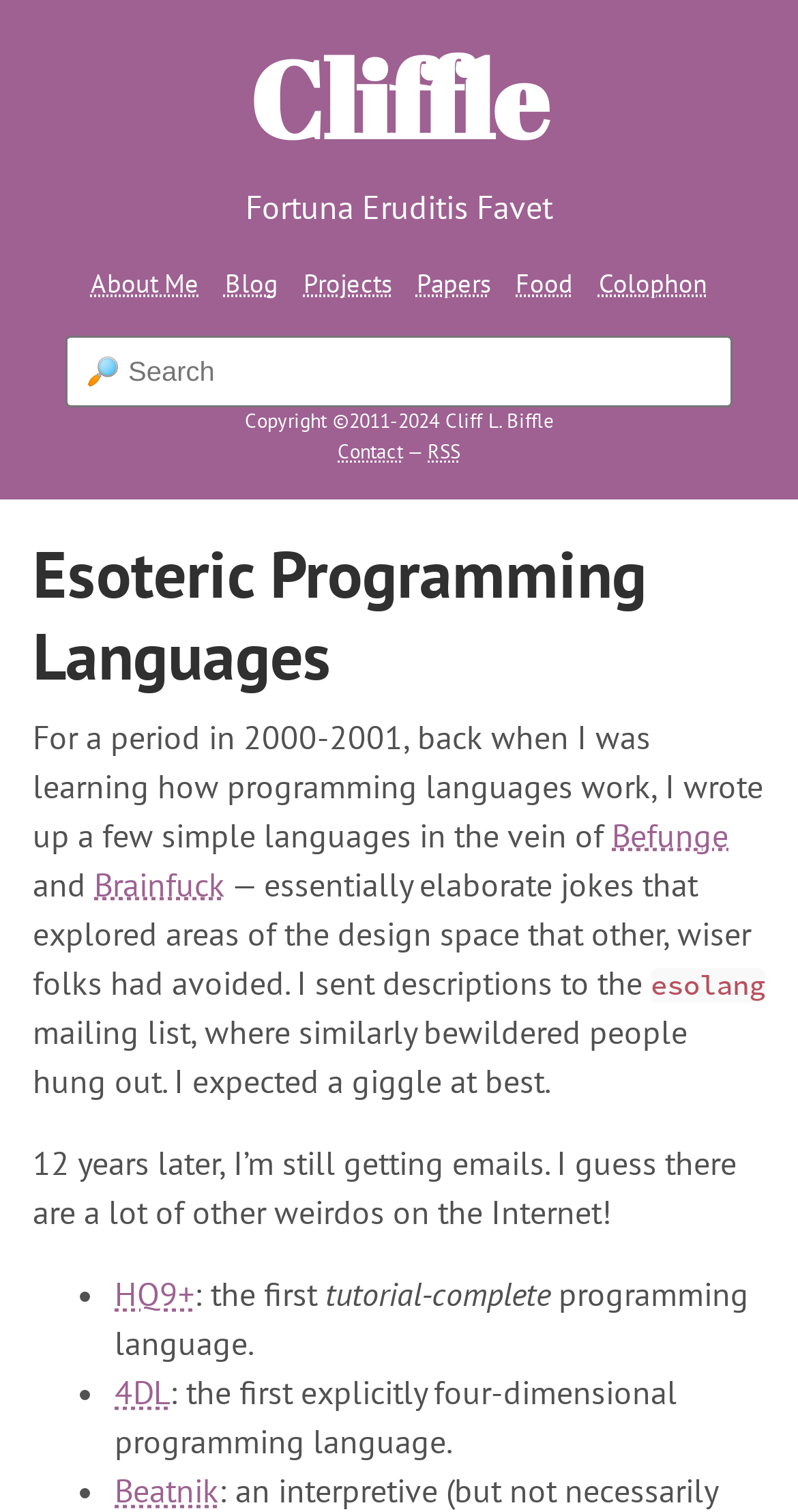Predict the bounding box coordinates of the area that should be clicked to accomplish the following instruction: "Read about Esoteric Programming Languages". The bounding box coordinates should consist of four float numbers between 0 and 1, i.e., [left, top, right, bottom].

[0.041, 0.352, 0.959, 0.46]